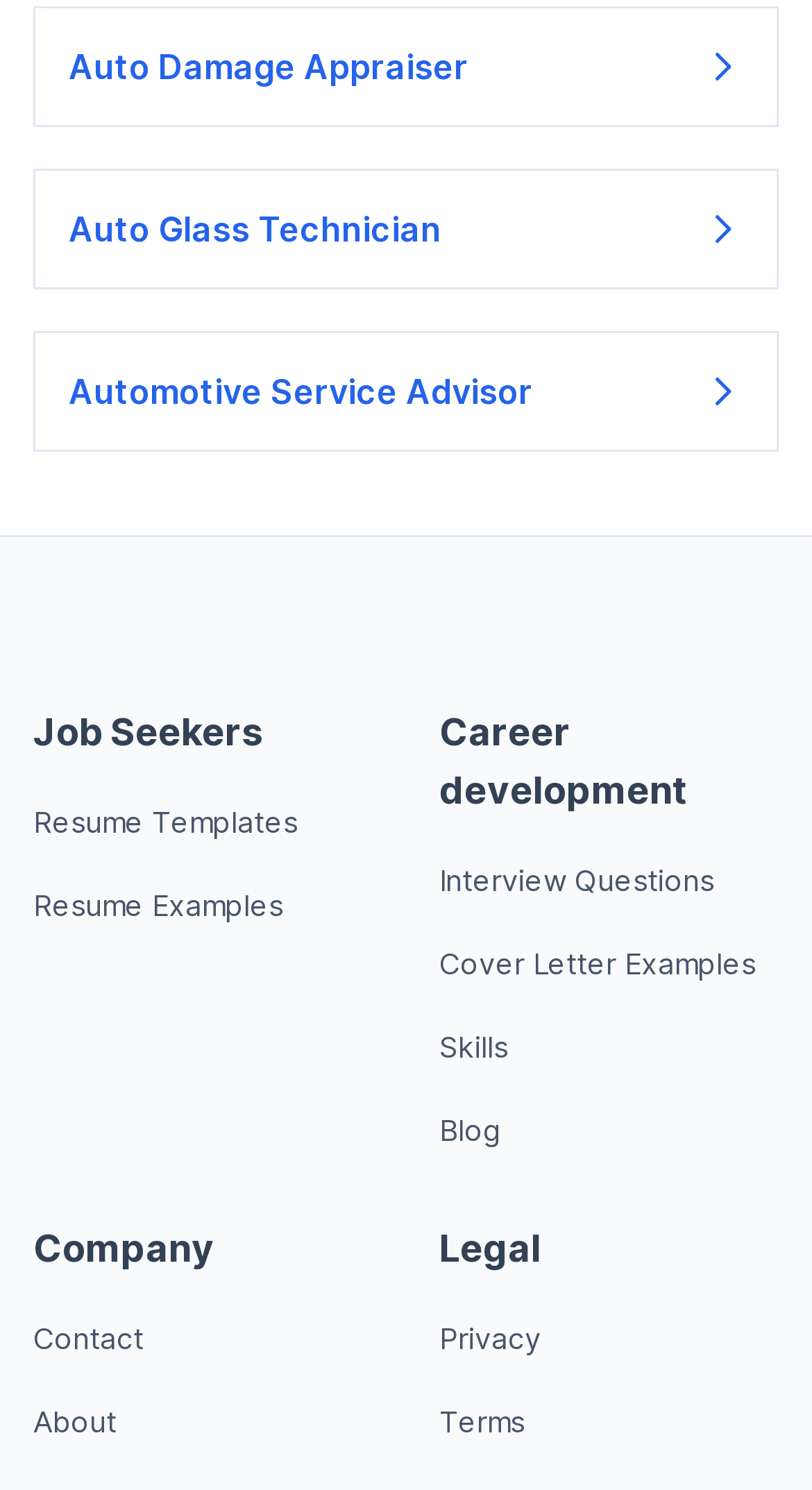Provide the bounding box coordinates for the UI element that is described by this text: "Interview Questions". The coordinates should be in the form of four float numbers between 0 and 1: [left, top, right, bottom].

[0.541, 0.579, 0.879, 0.603]